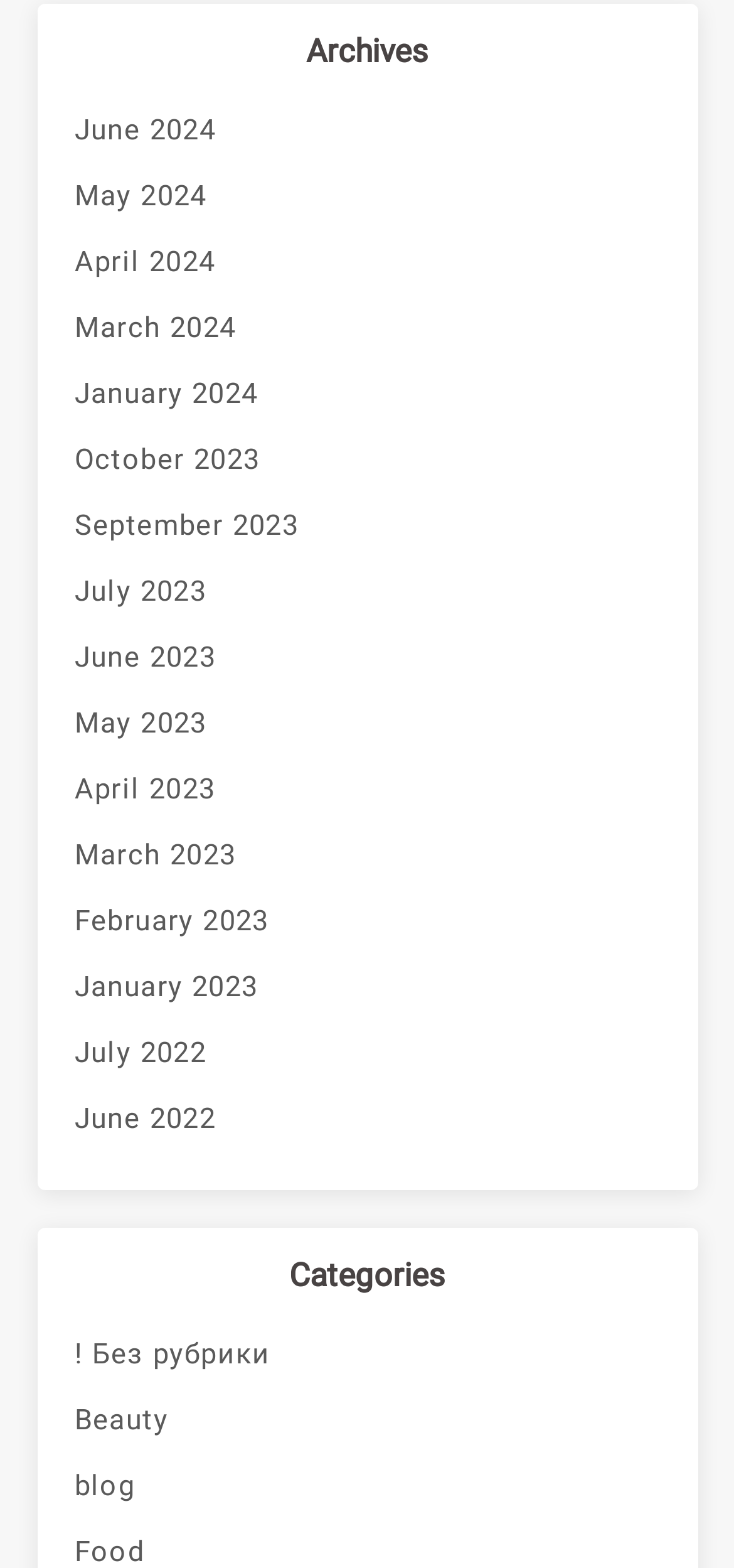Reply to the question with a brief word or phrase: What is the earliest month listed?

July 2022